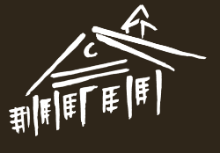Analyze the image and provide a detailed answer to the question: What is the purpose of the sanctuary?

The caption states that the sanctuary's mission is to provide a safe haven for animals in need, which implies that the purpose of the sanctuary is to offer a secure and protective environment for animals.